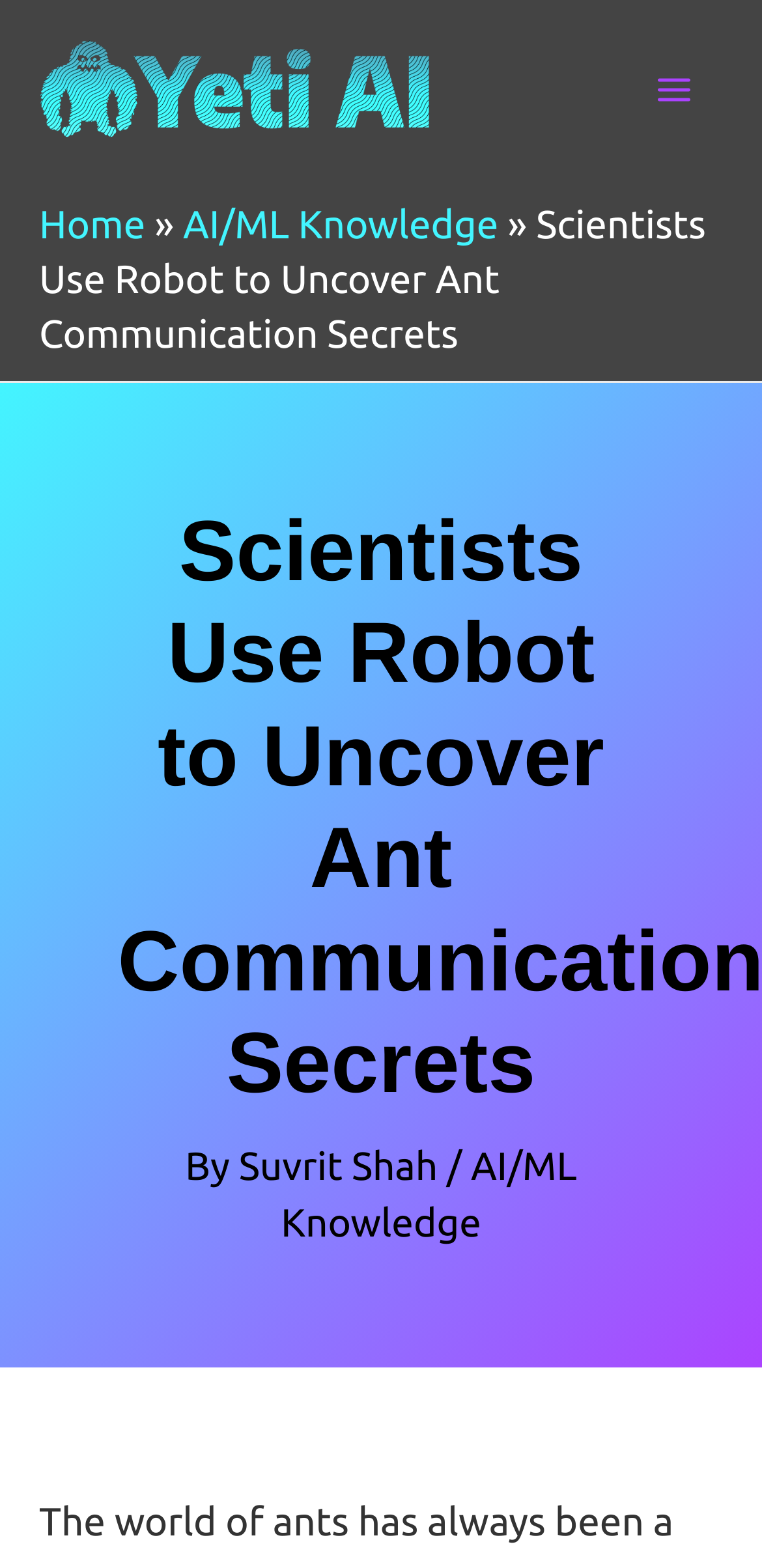Can you give a detailed response to the following question using the information from the image? What is the position of the main menu button?

By examining the bounding box coordinates of the main menu button, I found that its x1 and x2 values are 0.82 and 0.949, respectively, which indicates that it is located at the top right corner of the webpage.